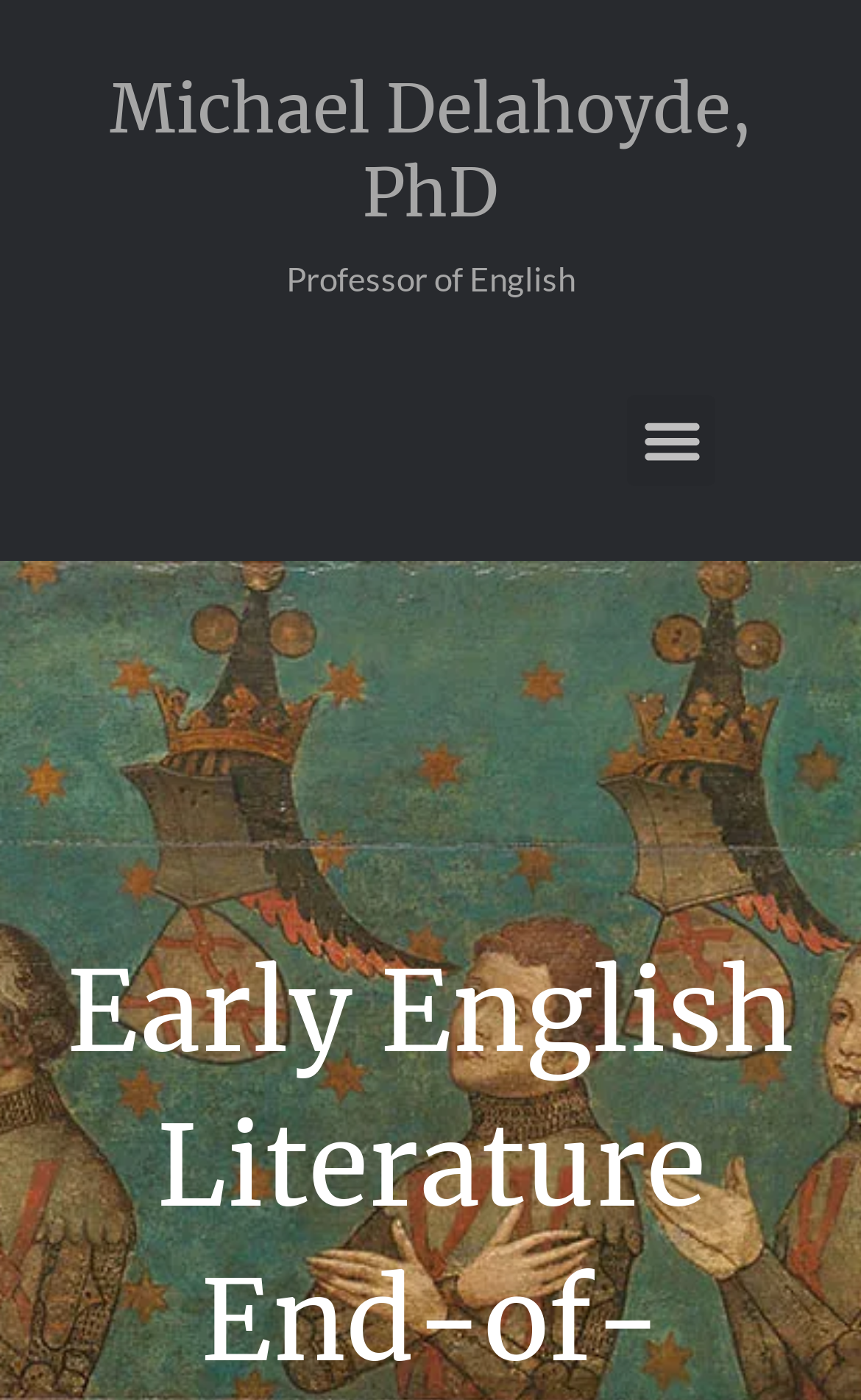Locate the bounding box of the UI element based on this description: "Michael Delahoyde, PhD". Provide four float numbers between 0 and 1 as [left, top, right, bottom].

[0.127, 0.047, 0.873, 0.167]